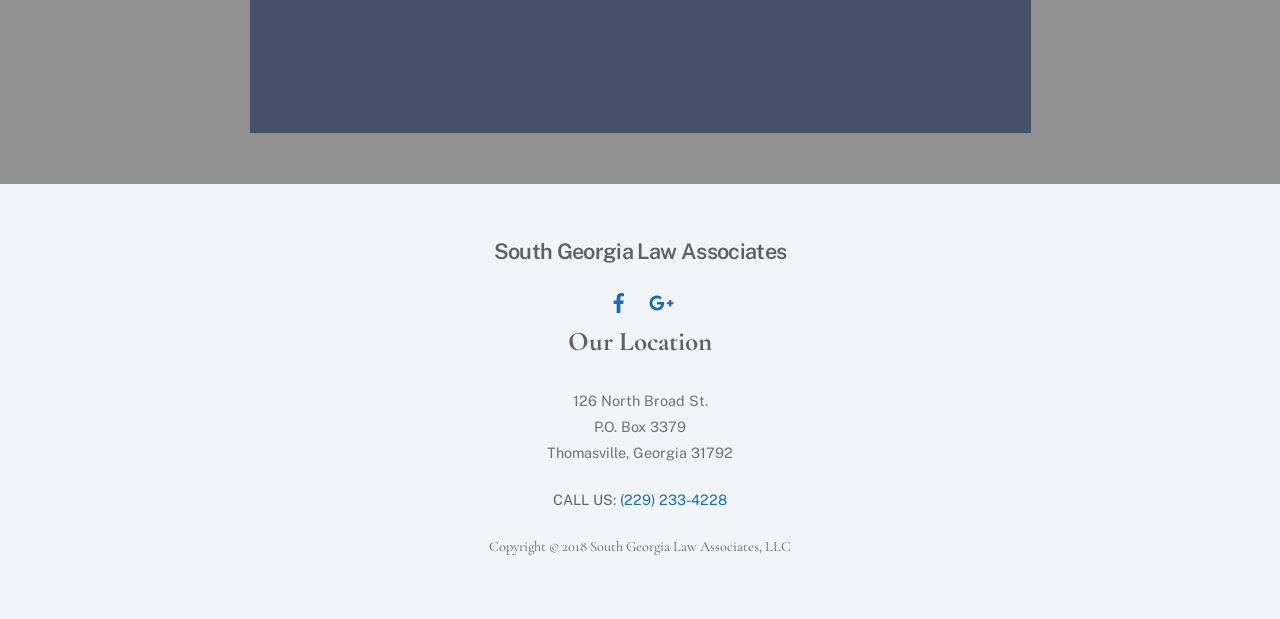Reply to the question with a brief word or phrase: What is the street address of the law office?

126 North Broad St.